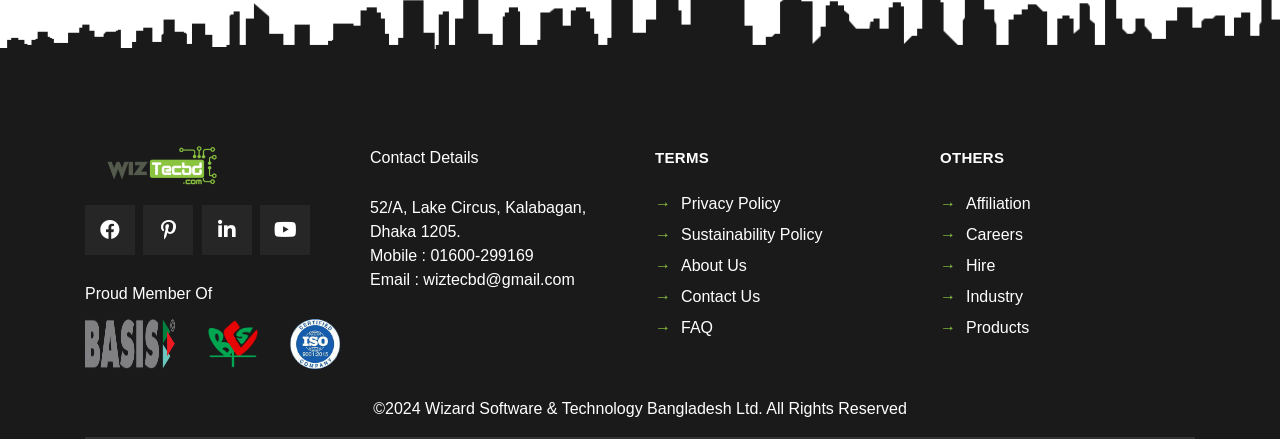Please locate the bounding box coordinates of the element that needs to be clicked to achieve the following instruction: "Contact us". The coordinates should be four float numbers between 0 and 1, i.e., [left, top, right, bottom].

[0.512, 0.657, 0.594, 0.695]